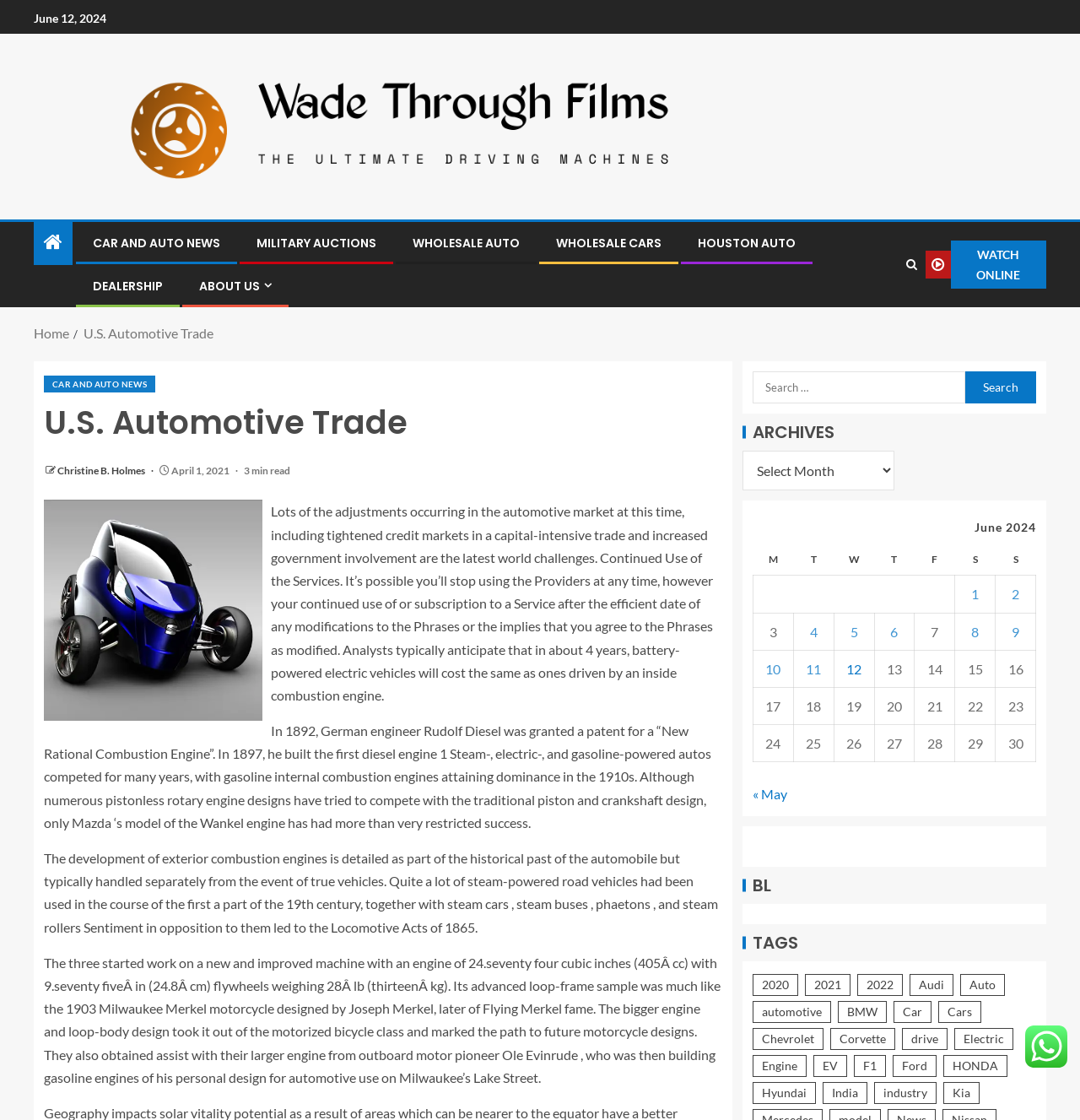Please locate the UI element described by "U.S. Automotive Trade" and provide its bounding box coordinates.

[0.077, 0.29, 0.198, 0.304]